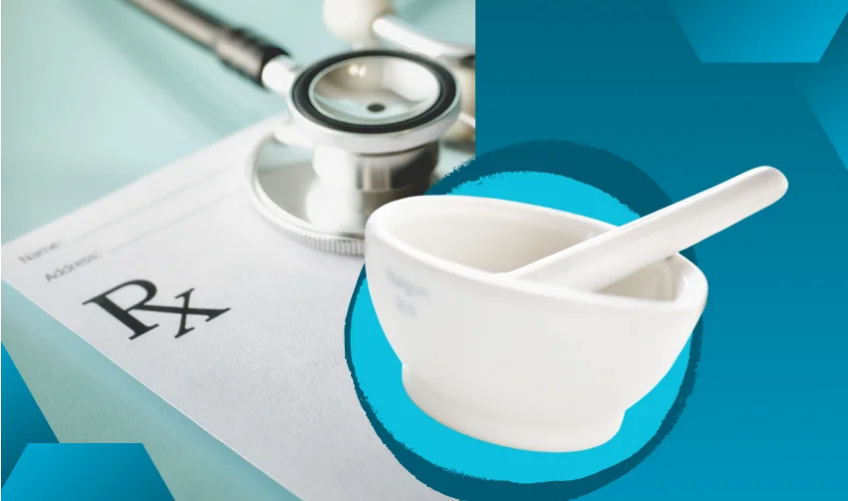What tools are essential in pharmacy?
Deliver a detailed and extensive answer to the question.

The image features a white mortar and pestle next to the prescription pad, highlighting their importance in the art of compounding medications, which is a crucial aspect of pharmacy.